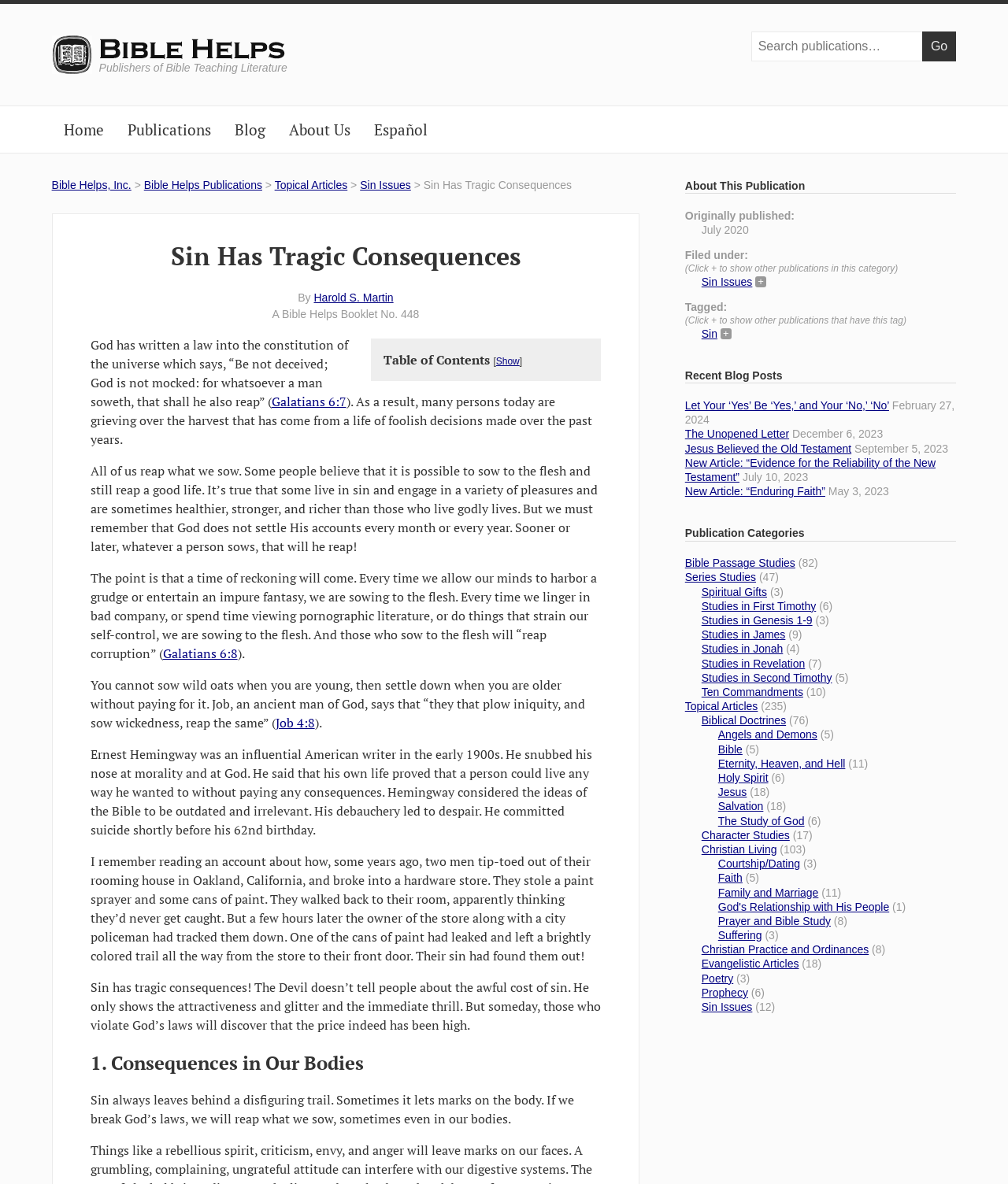Locate the UI element that matches the description Jesus Believed the Old Testament in the webpage screenshot. Return the bounding box coordinates in the format (top-left x, top-left y, bottom-right x, bottom-right y), with values ranging from 0 to 1.

[0.68, 0.373, 0.845, 0.384]